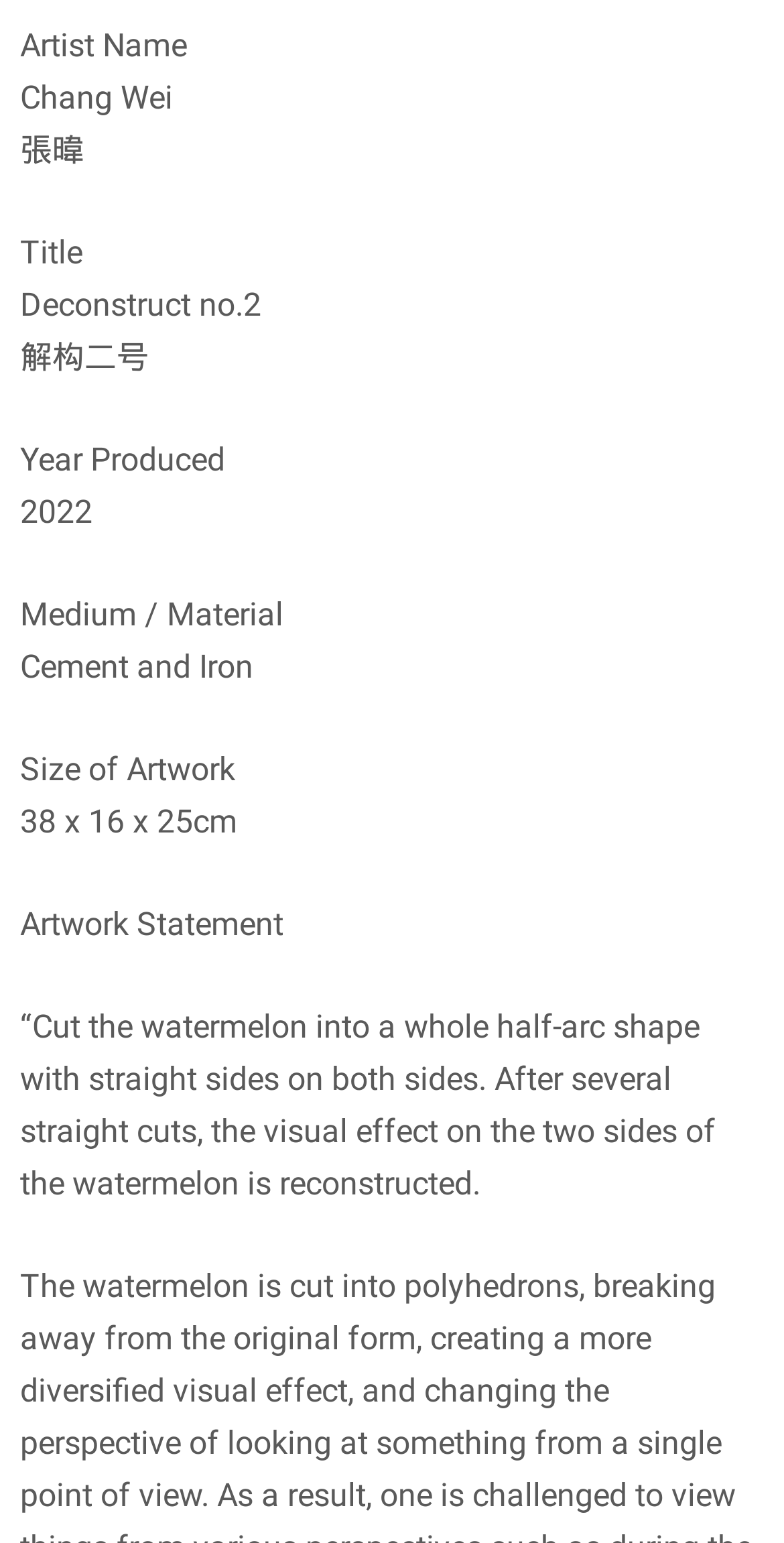What is the size of the artwork?
Look at the screenshot and give a one-word or phrase answer.

38 x 16 x 25cm